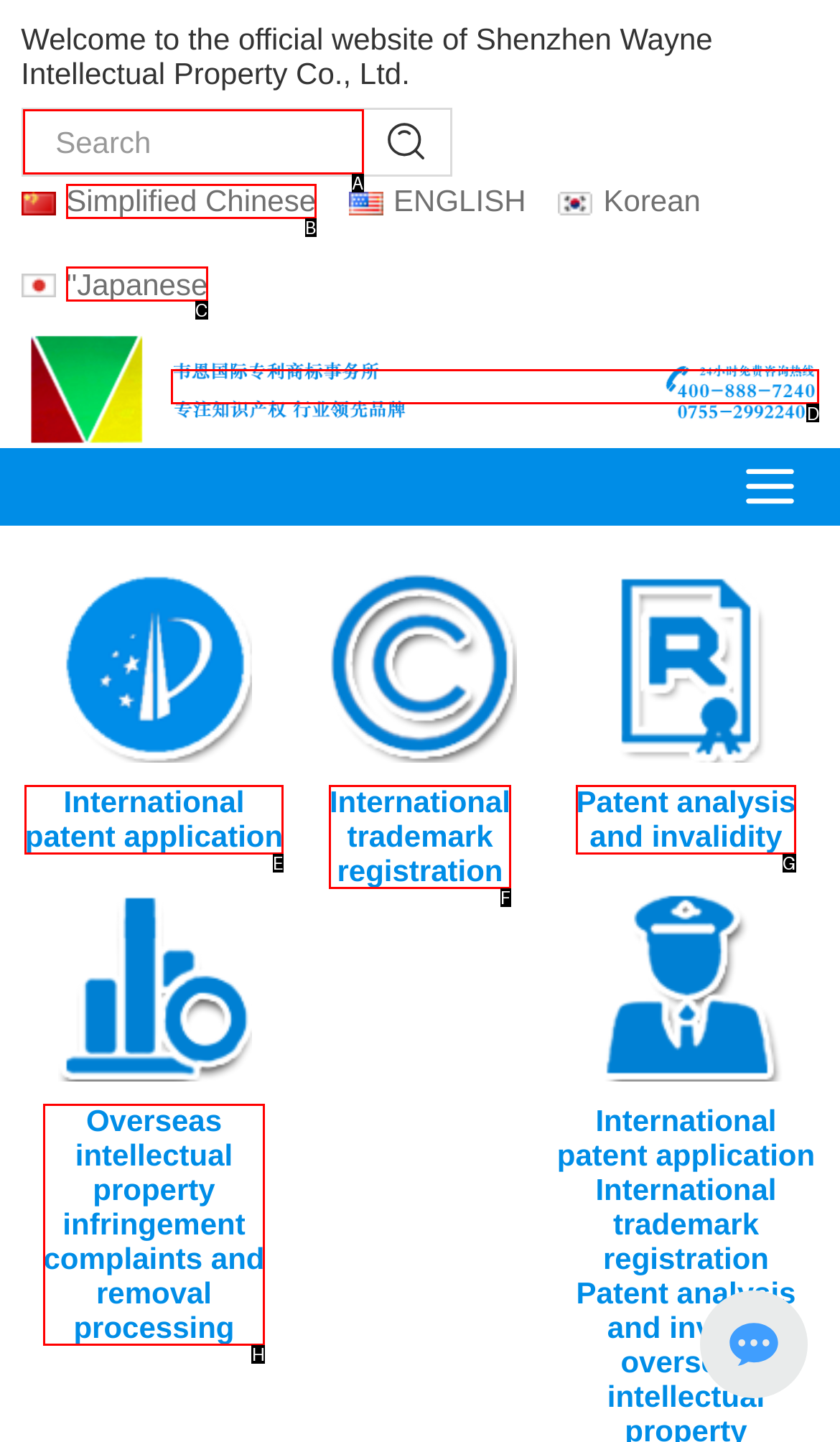Select the letter that aligns with the description: name="e_input-7" placeholder="Search". Answer with the letter of the selected option directly.

A